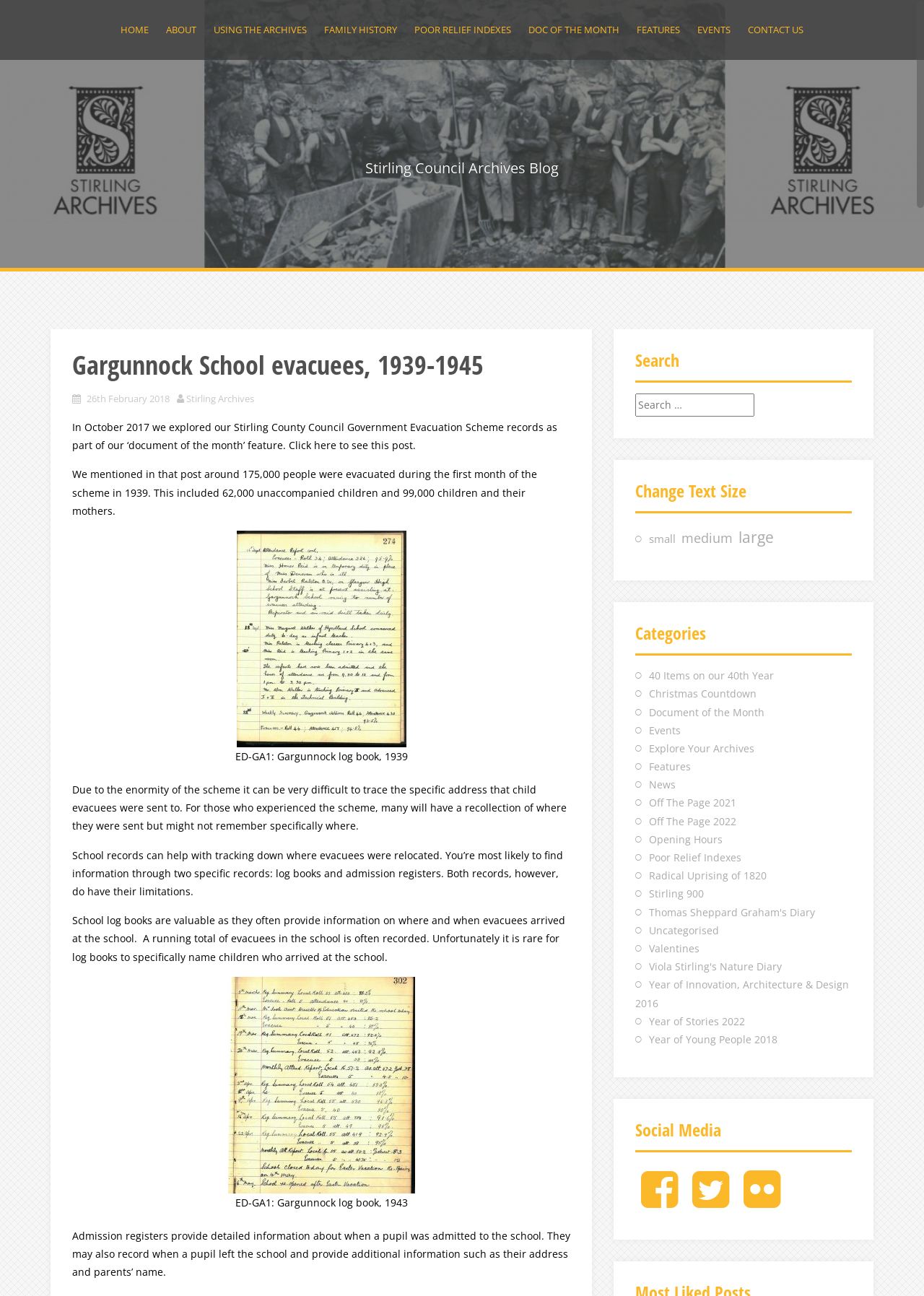Locate the bounding box of the UI element described by: "Menu Item" in the given webpage screenshot.

[0.694, 0.922, 0.734, 0.932]